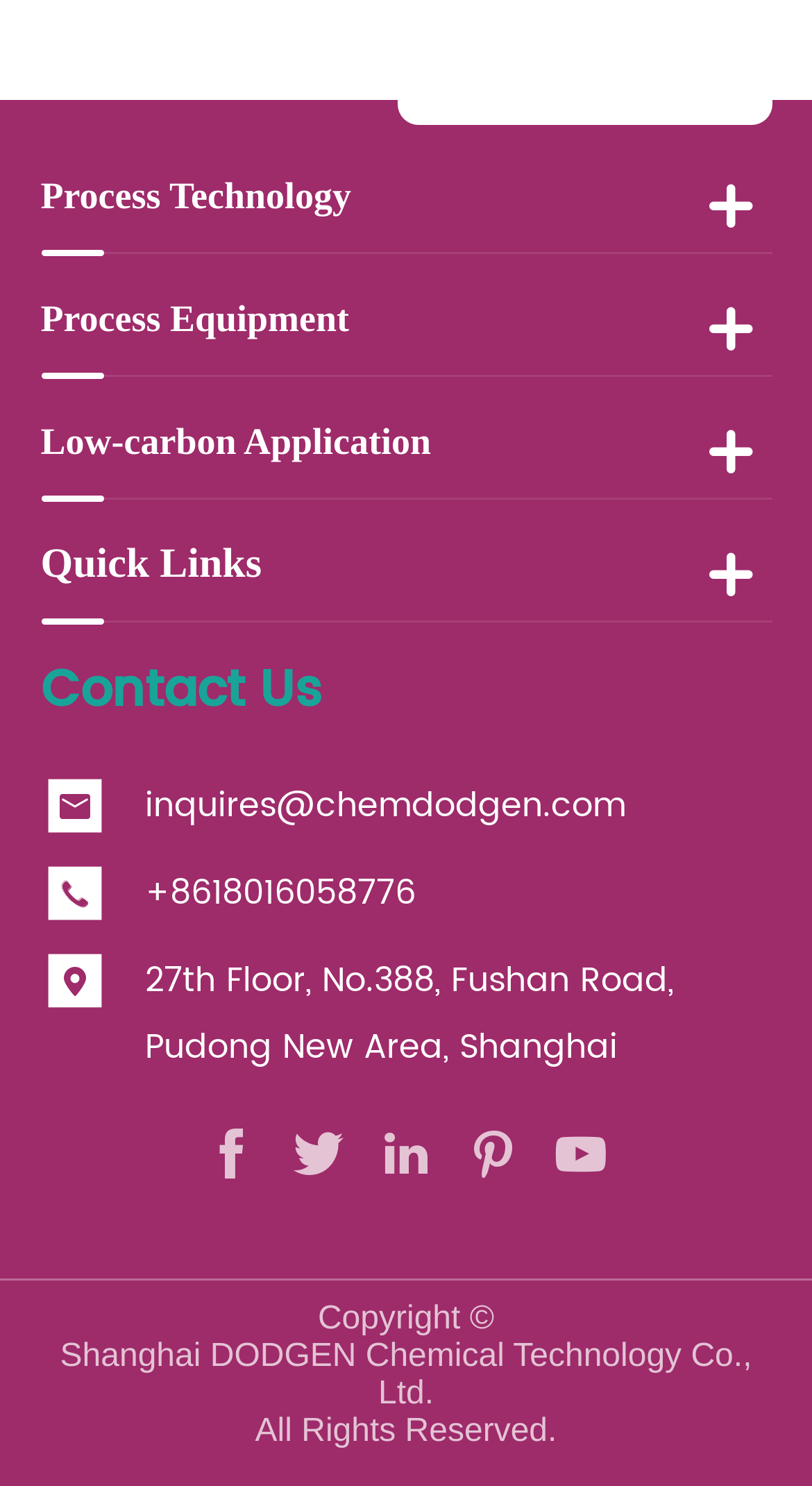Using the element description provided, determine the bounding box coordinates in the format (top-left x, top-left y, bottom-right x, bottom-right y). Ensure that all values are floating point numbers between 0 and 1. Element description: Low-carbon Application

[0.05, 0.284, 0.531, 0.313]